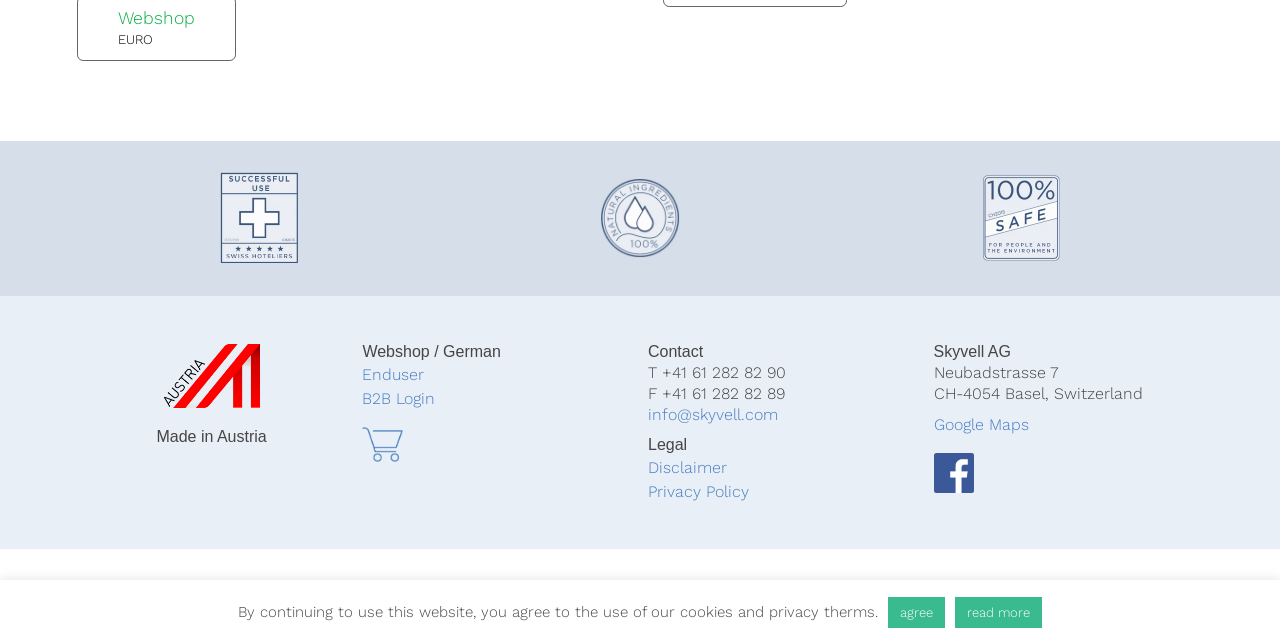Given the element description: "Disclaimer", predict the bounding box coordinates of the UI element it refers to, using four float numbers between 0 and 1, i.e., [left, top, right, bottom].

[0.506, 0.716, 0.568, 0.745]